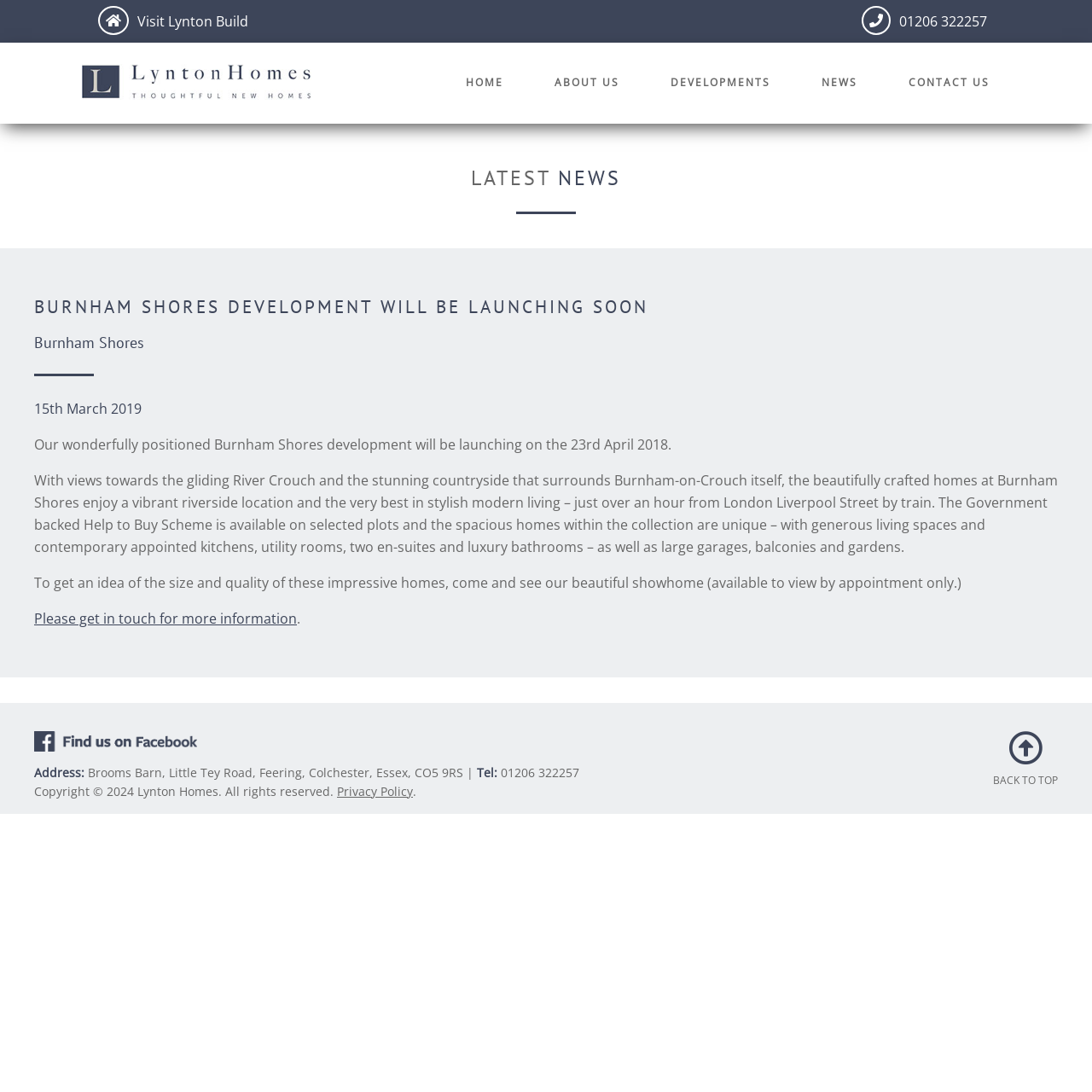What is the launch date of Burnham Shores development?
With the help of the image, please provide a detailed response to the question.

The launch date of Burnham Shores development can be found in the paragraph that describes the development, which is located below the heading 'BURNHAM SHORES DEVELOPMENT WILL BE LAUNCHING SOON'. The paragraph starts with 'Our wonderfully positioned Burnham Shores development will be launching on the...' and the launch date is mentioned as '23rd April 2018'.